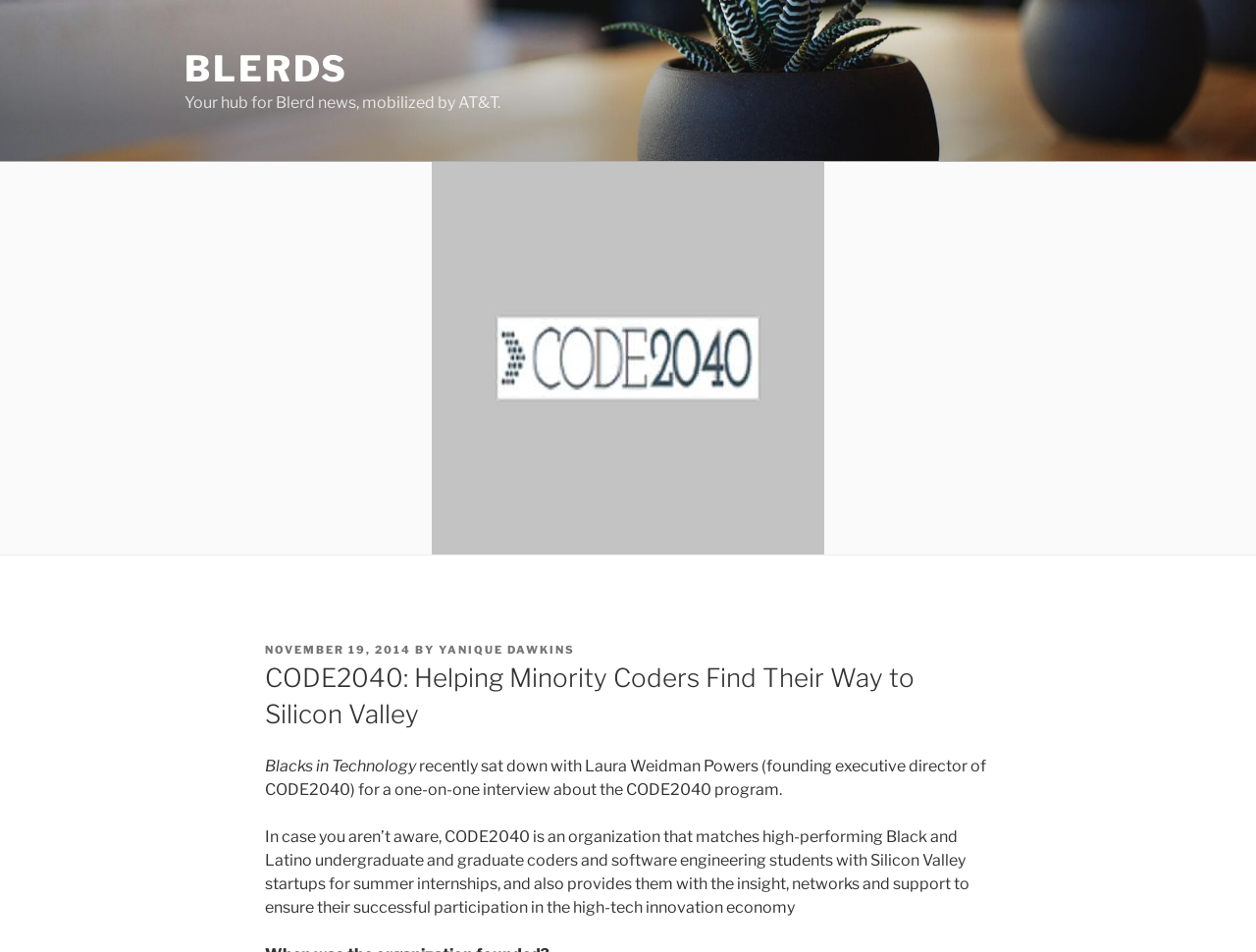Who conducted the interview with Laura Weidman Powers?
Answer briefly with a single word or phrase based on the image.

Blacks in Technology